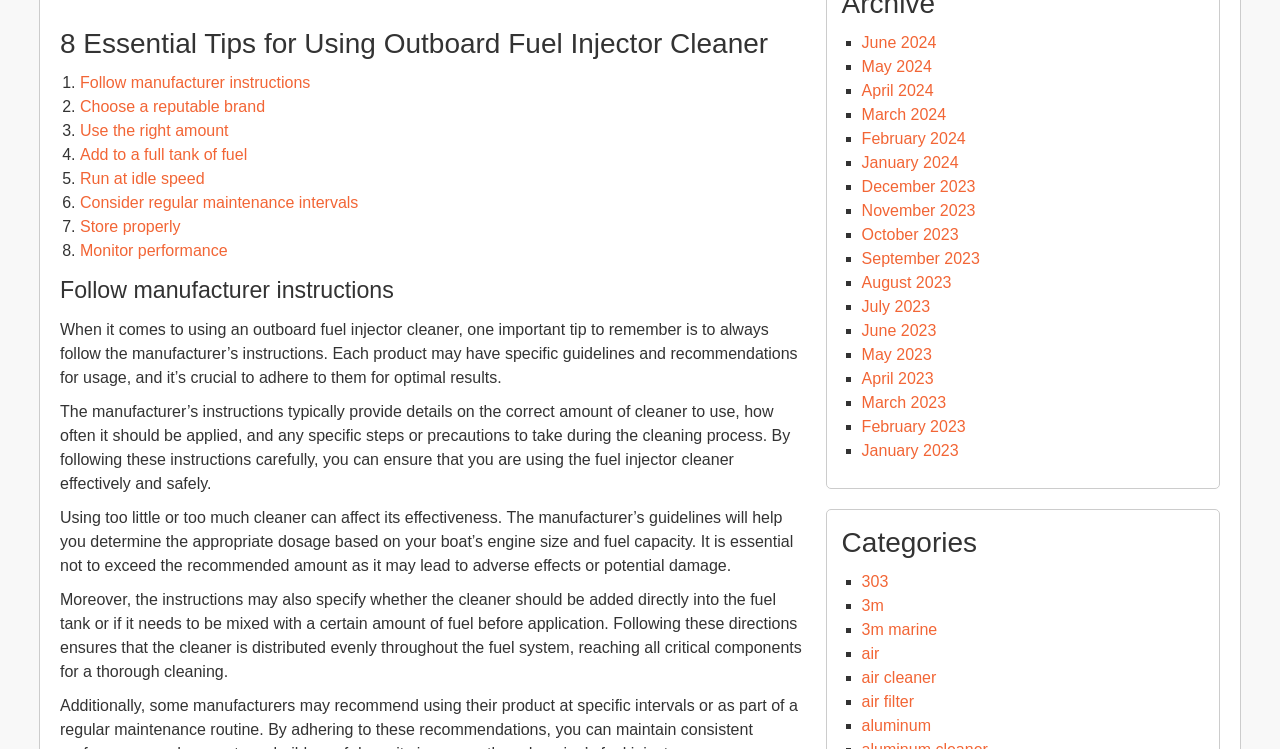Identify the bounding box coordinates for the element you need to click to achieve the following task: "Click on 'Follow manufacturer instructions'". Provide the bounding box coordinates as four float numbers between 0 and 1, in the form [left, top, right, bottom].

[0.062, 0.099, 0.242, 0.121]